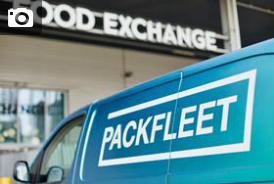Describe in detail everything you see in the image.

The image features a Packfleet van prominently displayed in the foreground, showcasing its bold logo on the side. In the background, a sign reads "FOOD EXCHANGE," indicating the van's operational context. The scene suggests a bustling environment where Packfleet is likely involved in logistics or delivery services, particularly related to food distribution. The combination of the vehicle and the signage emphasizes the company's role in facilitating efficient transportation within this sector.